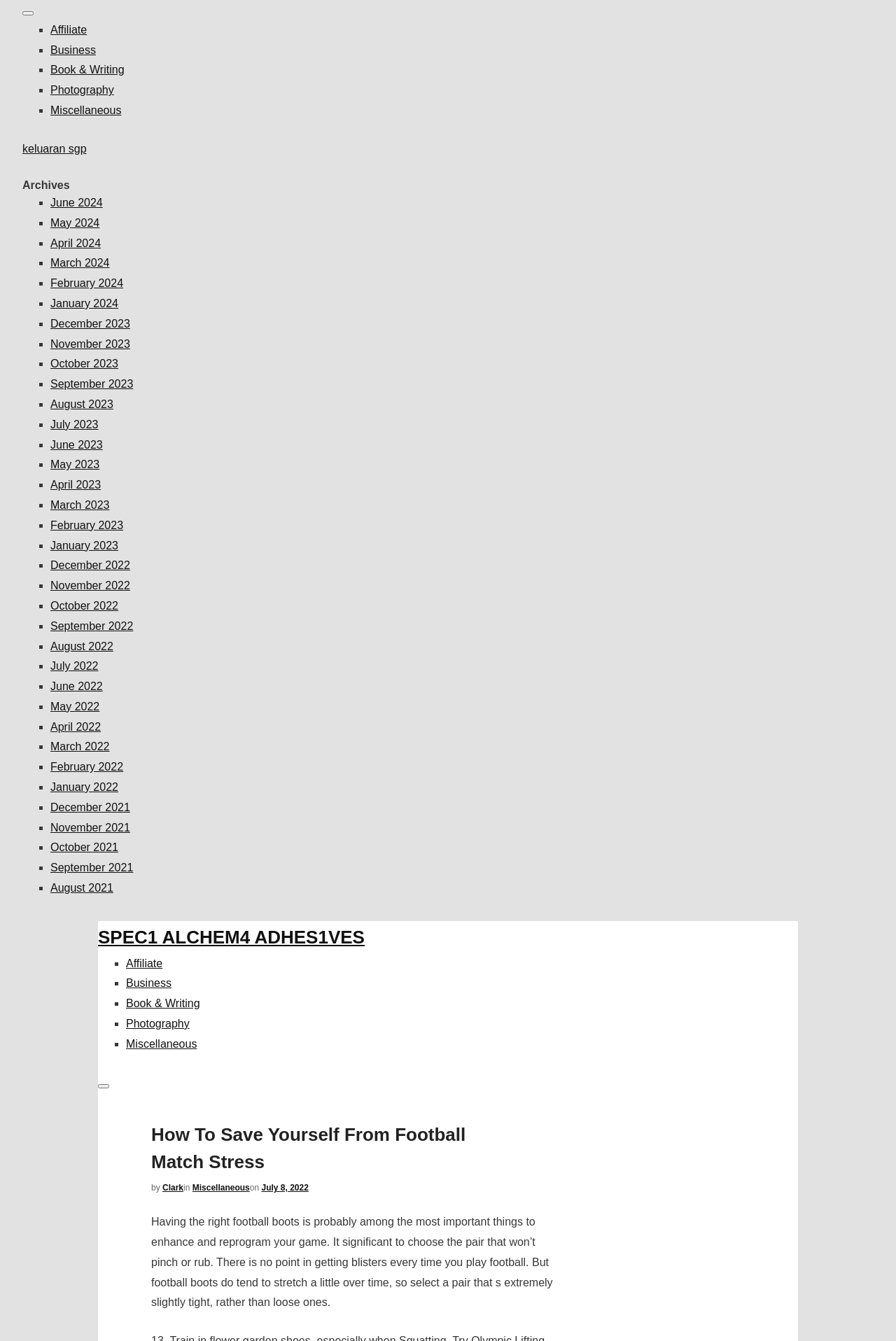Bounding box coordinates are specified in the format (top-left x, top-left y, bottom-right x, bottom-right y). All values are floating point numbers bounded between 0 and 1. Please provide the bounding box coordinate of the region this sentence describes: Miscellaneous

[0.056, 0.078, 0.135, 0.087]